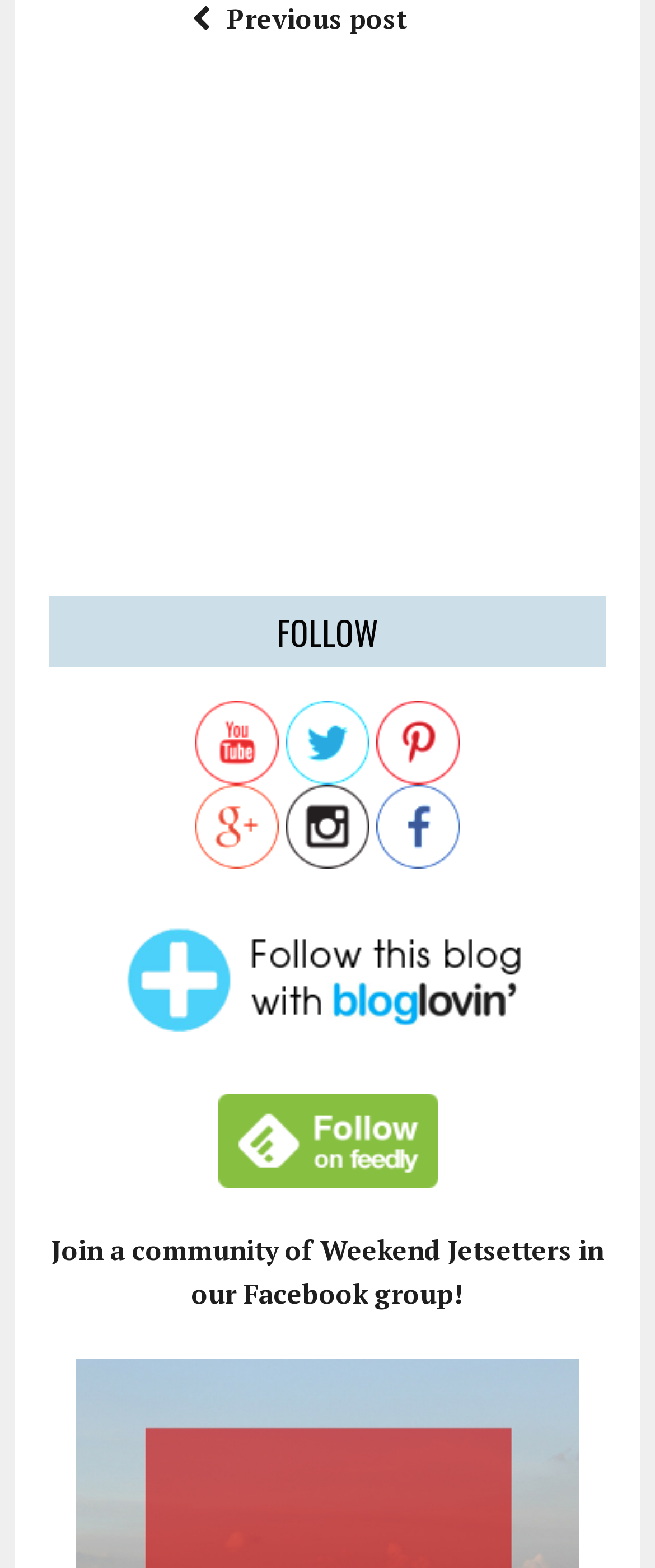What is the image next to the 'Join a community...' link?
Refer to the image and offer an in-depth and detailed answer to the question.

The image next to the link 'Join a community of Weekend Jetsetters in our Facebook group!' is likely a Facebook group icon, indicating that the link leads to a Facebook group related to the website.